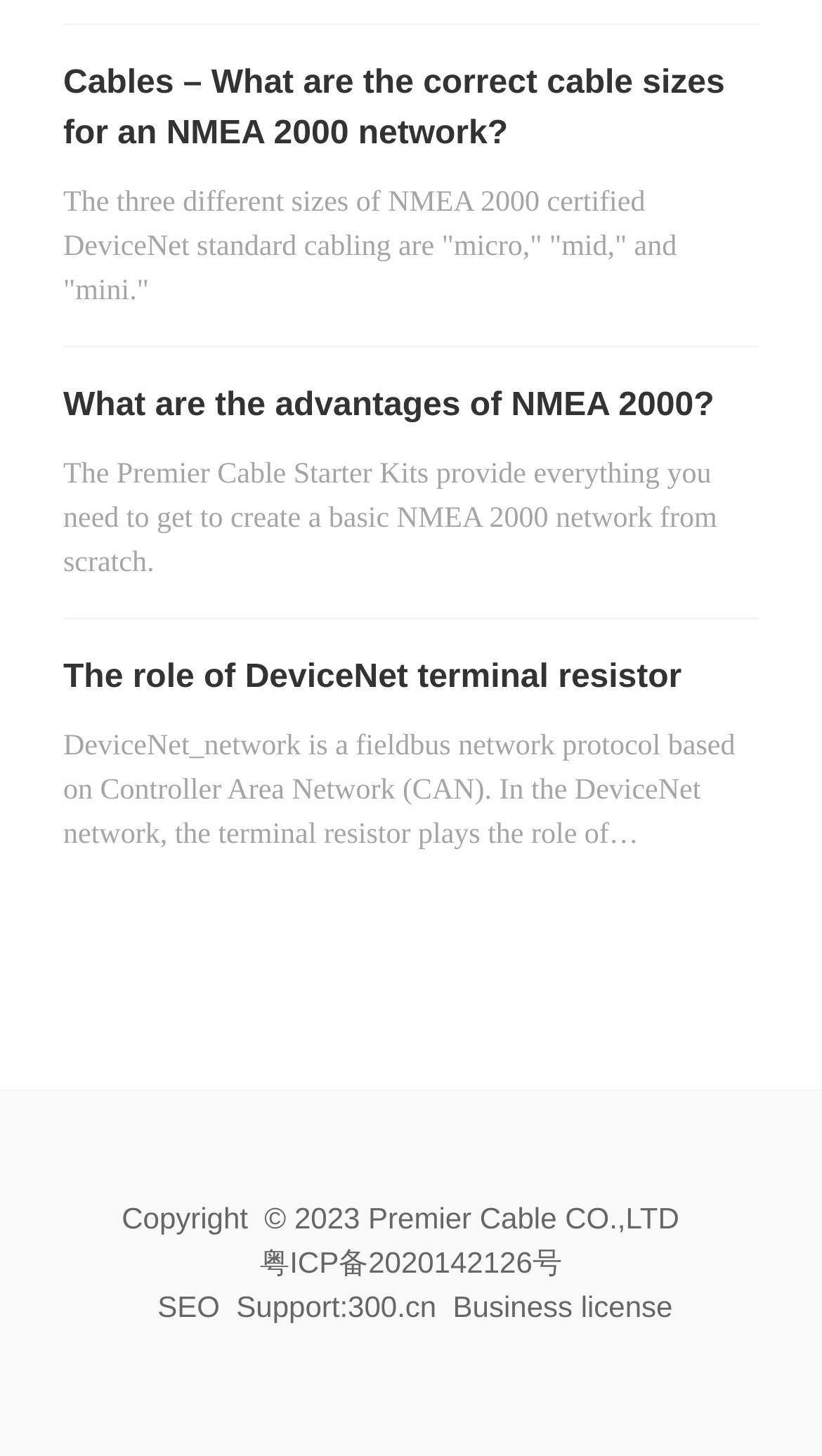Respond to the question below with a single word or phrase:
What is the protocol that DeviceNet network is based on?

Controller Area Network (CAN)